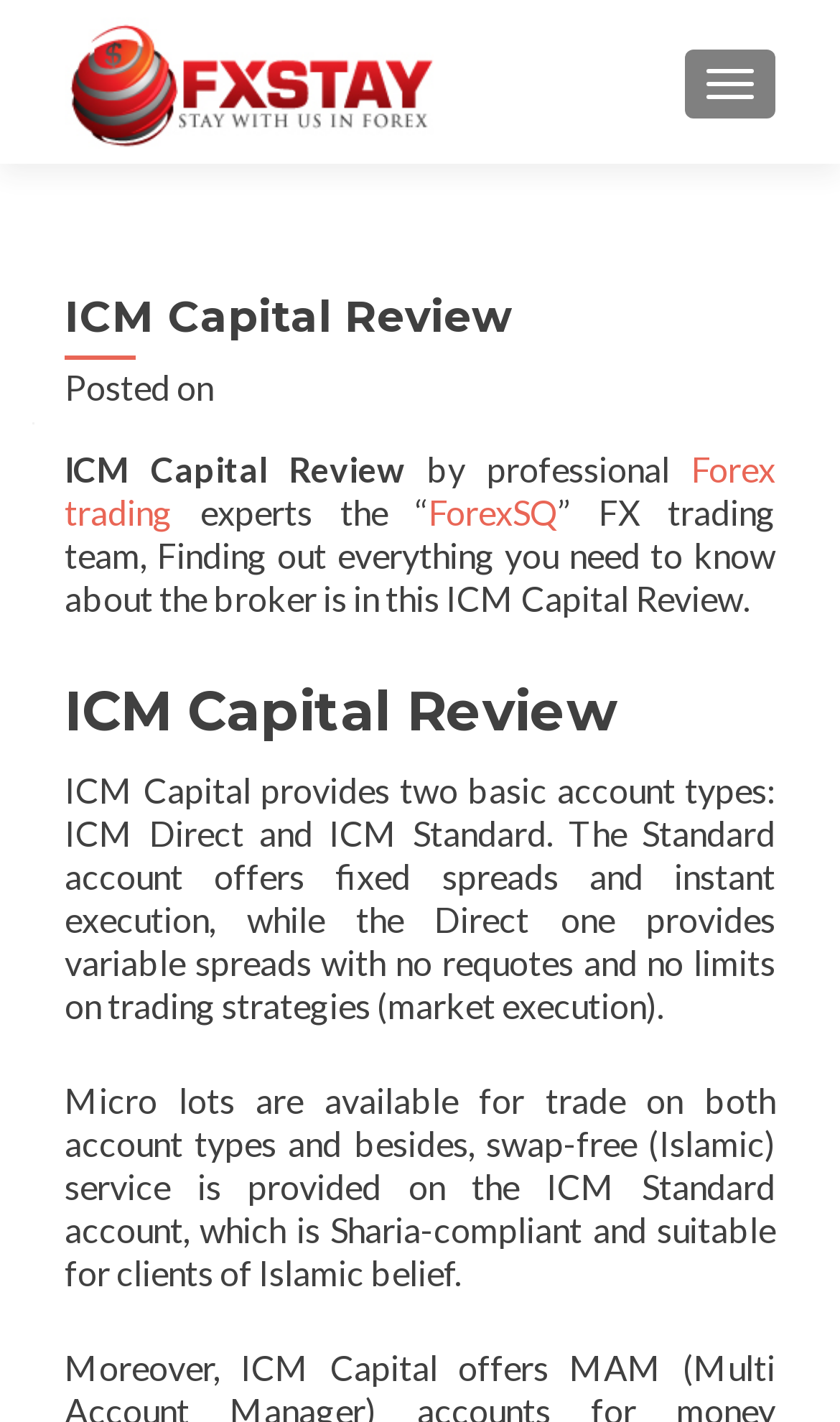Given the description ForexSQ, predict the bounding box coordinates of the UI element. Ensure the coordinates are in the format (top-left x, top-left y, bottom-right x, bottom-right y) and all values are between 0 and 1.

[0.51, 0.345, 0.664, 0.374]